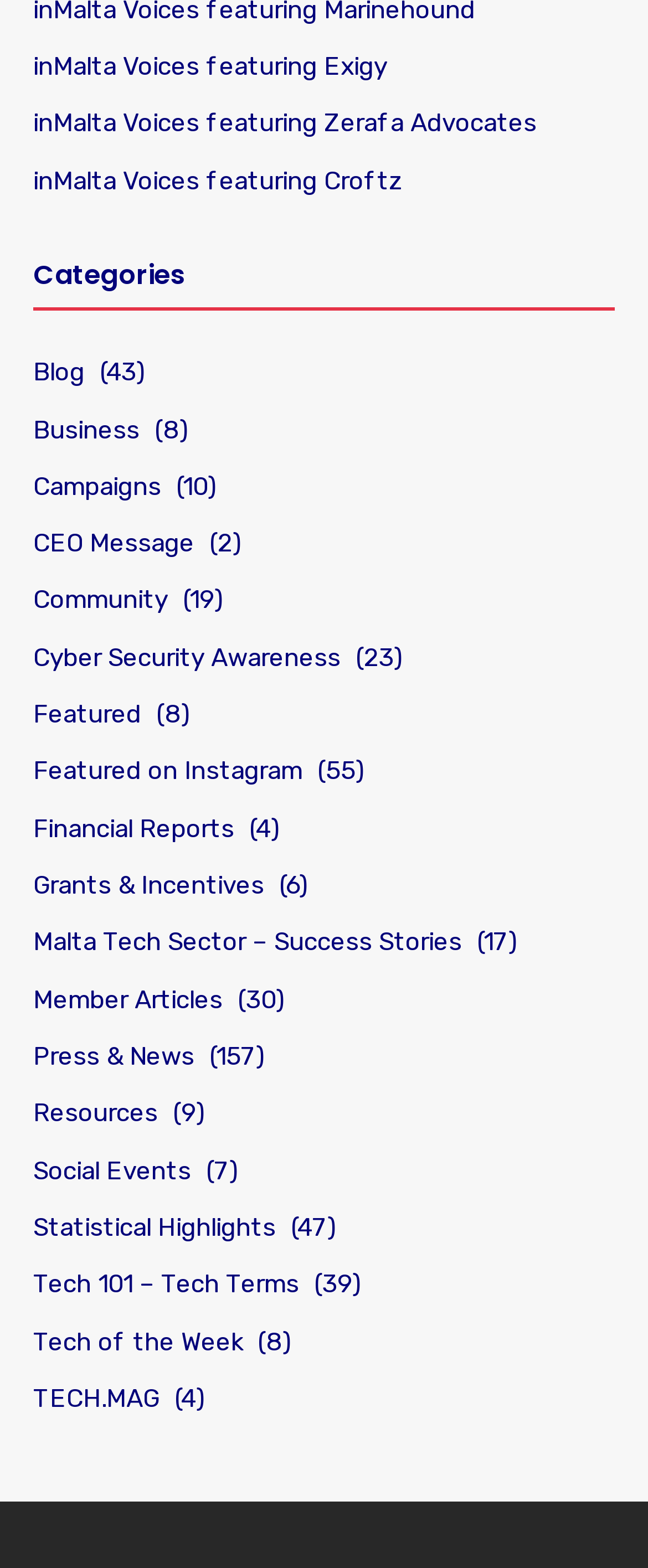Locate the bounding box of the UI element described in the following text: "inMalta Voices featuring Croftz".

[0.051, 0.102, 0.949, 0.128]